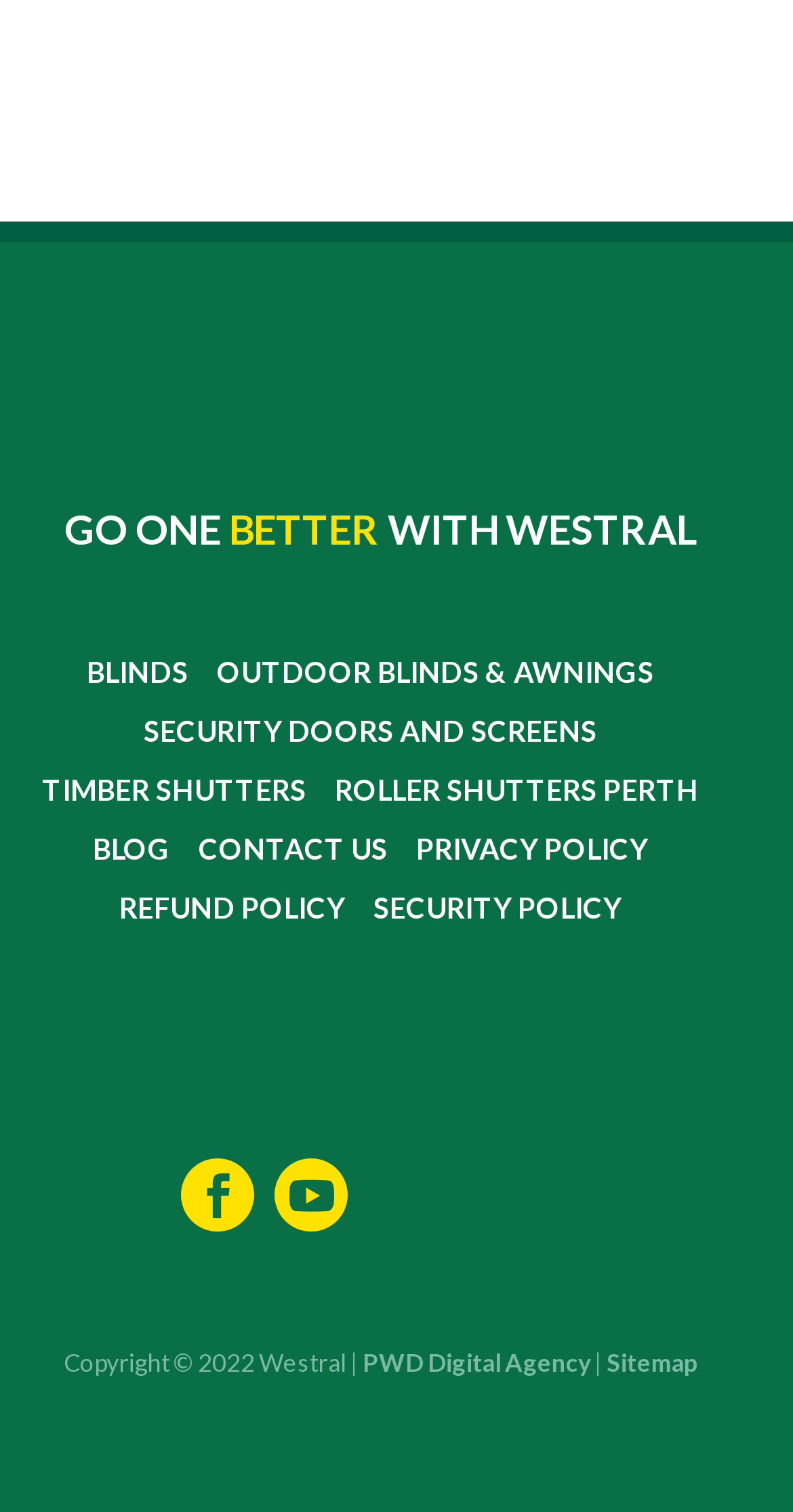Provide a short, one-word or phrase answer to the question below:
What is the company name?

Westral